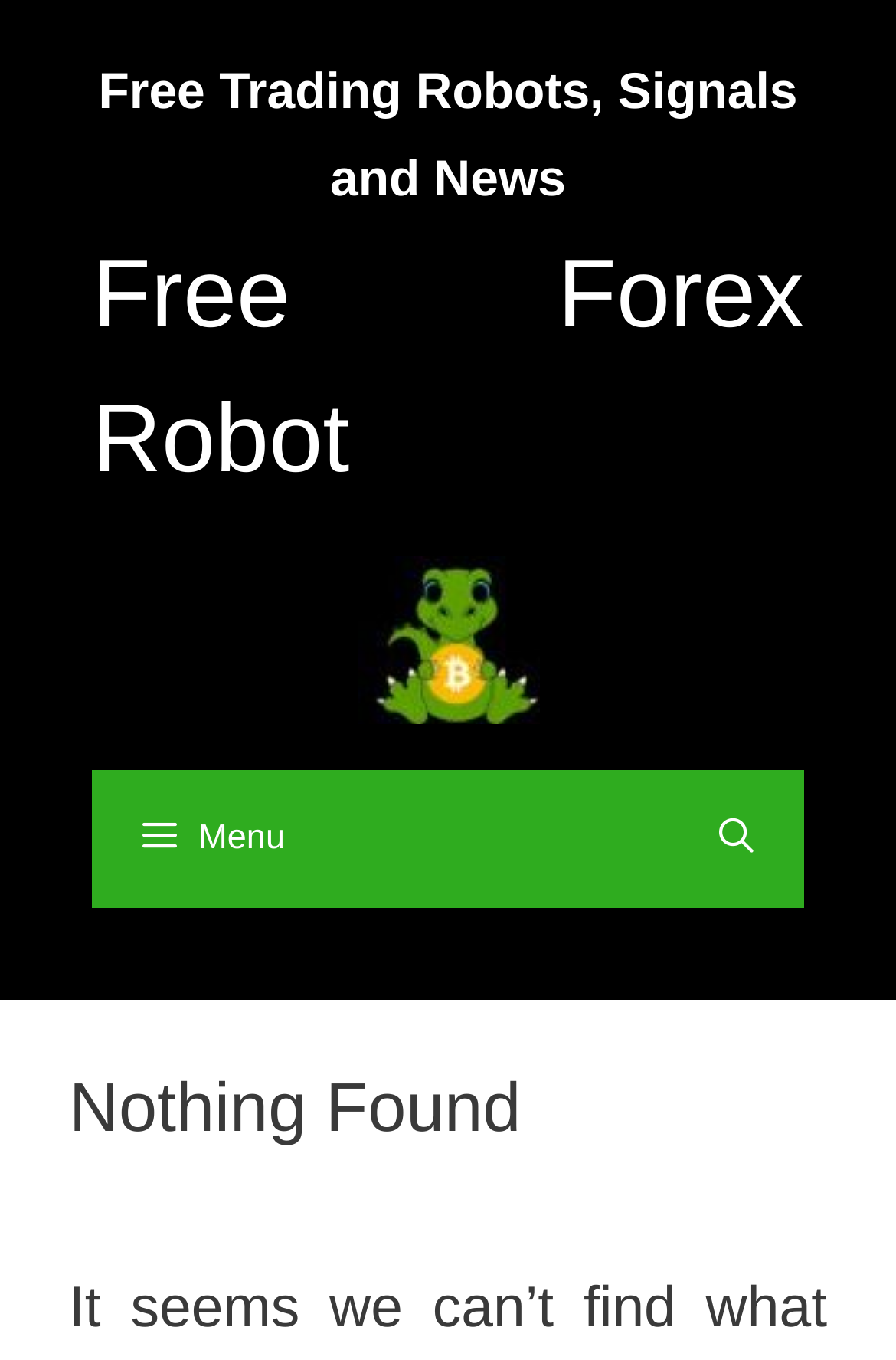Given the content of the image, can you provide a detailed answer to the question?
What is the name of the website?

The name of the website can be found in the banner element at the top of the page, which has the text 'Free Forex Robot'.